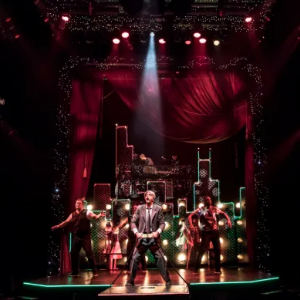Give a thorough explanation of the elements present in the image.

The image showcases a vibrant scene from the production "Q Brothers CHRISTMAS CAROL" at the Chicago Shakespeare Theater. Central to the stage is a performer in a sleek suit, embodying a charismatic character amidst a lively ensemble of dancers. The background features a dazzling arrangement of illuminated backdrops, creating a dynamic urban landscape accentuated by dramatic lighting. Warm red and green hues dominate the scene, enhancing the festive atmosphere that characterizes this reinterpretation of a classic tale. The stage is adorned with twinkling lights, adding to the whimsical yet polished aesthetic of the performance, which promises an engaging and modern twist on the beloved story.